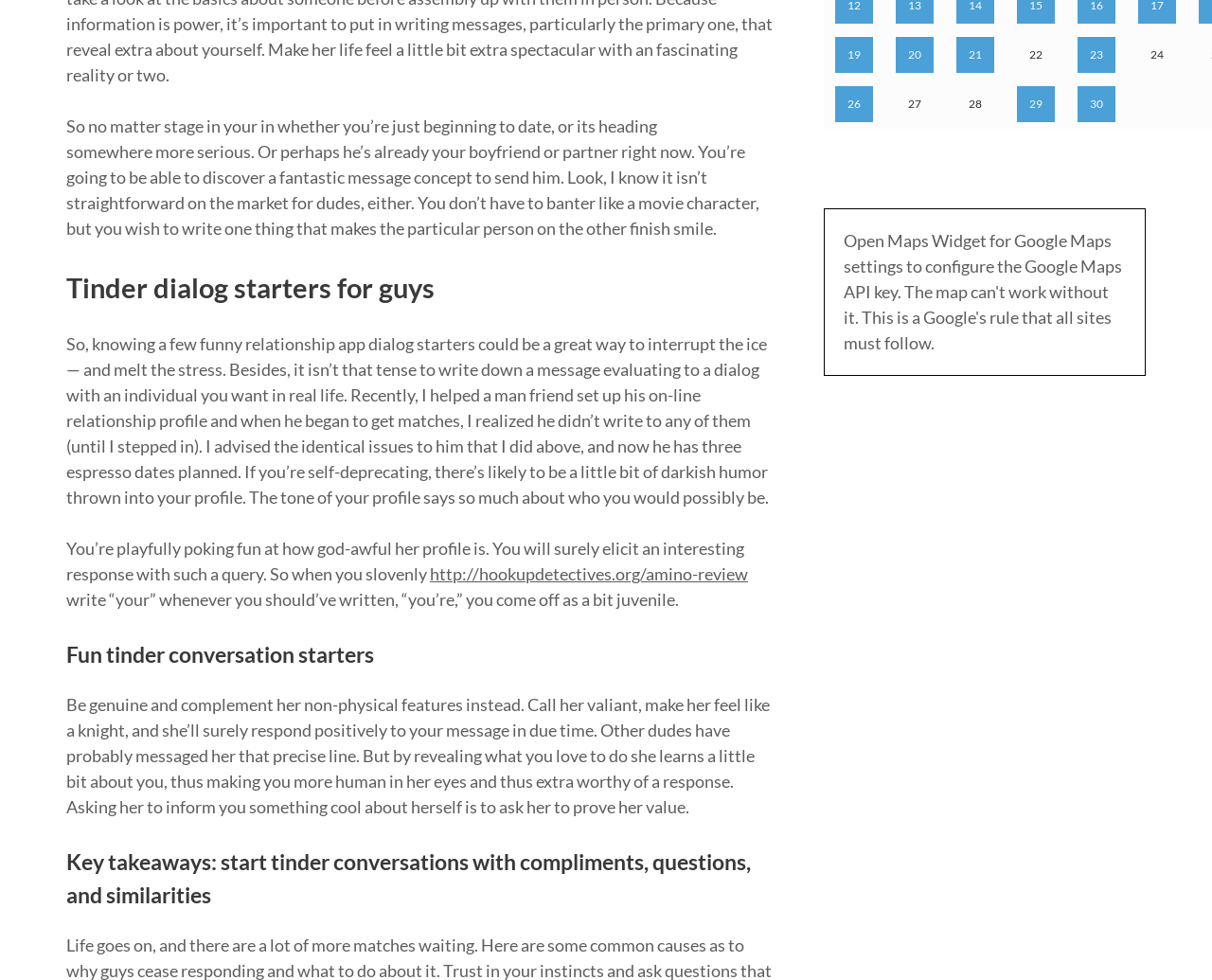Determine the bounding box coordinates of the UI element described by: "19".

[0.689, 0.038, 0.72, 0.075]